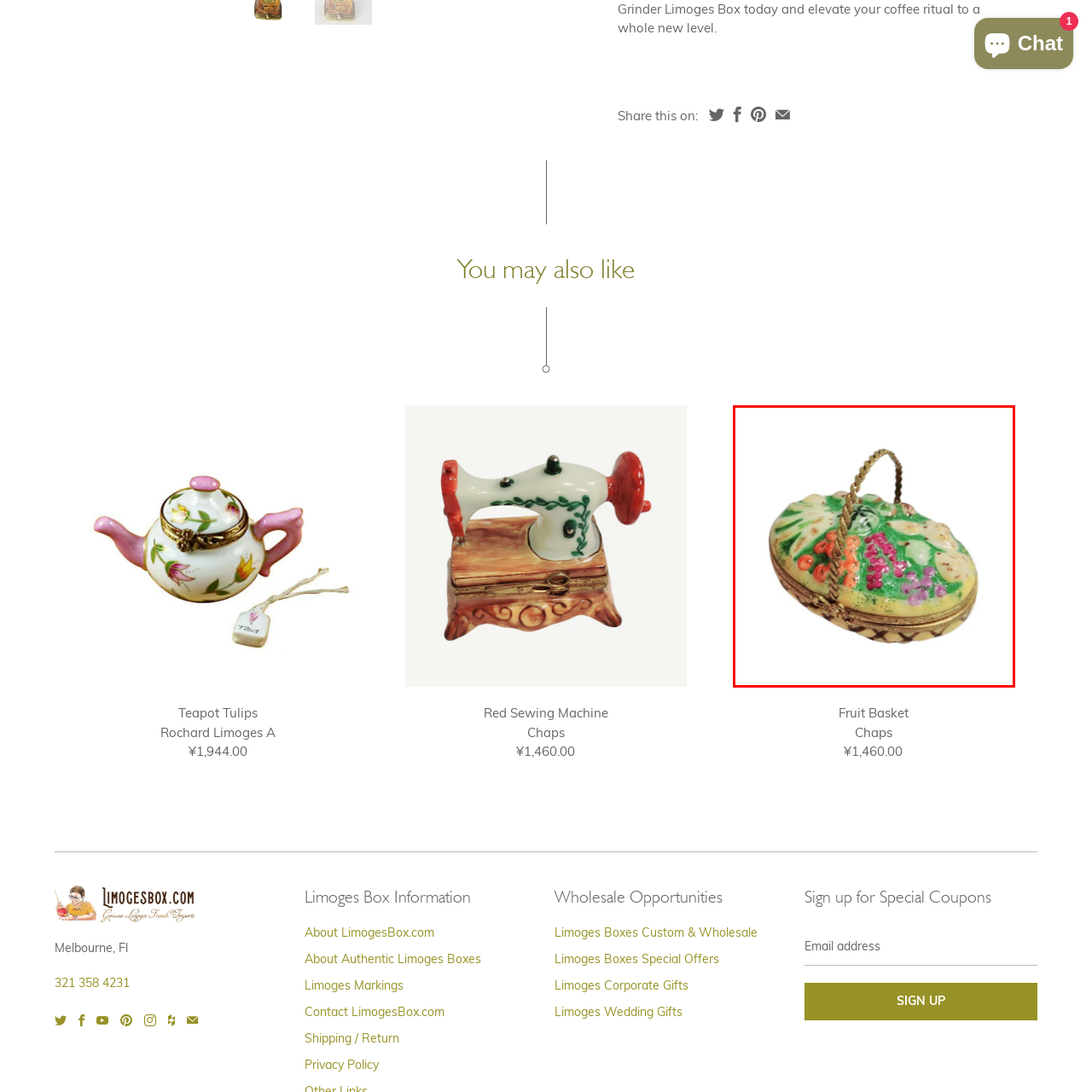What is the primary material of the box?
Examine the area marked by the red bounding box and respond with a one-word or short phrase answer.

Porcelain